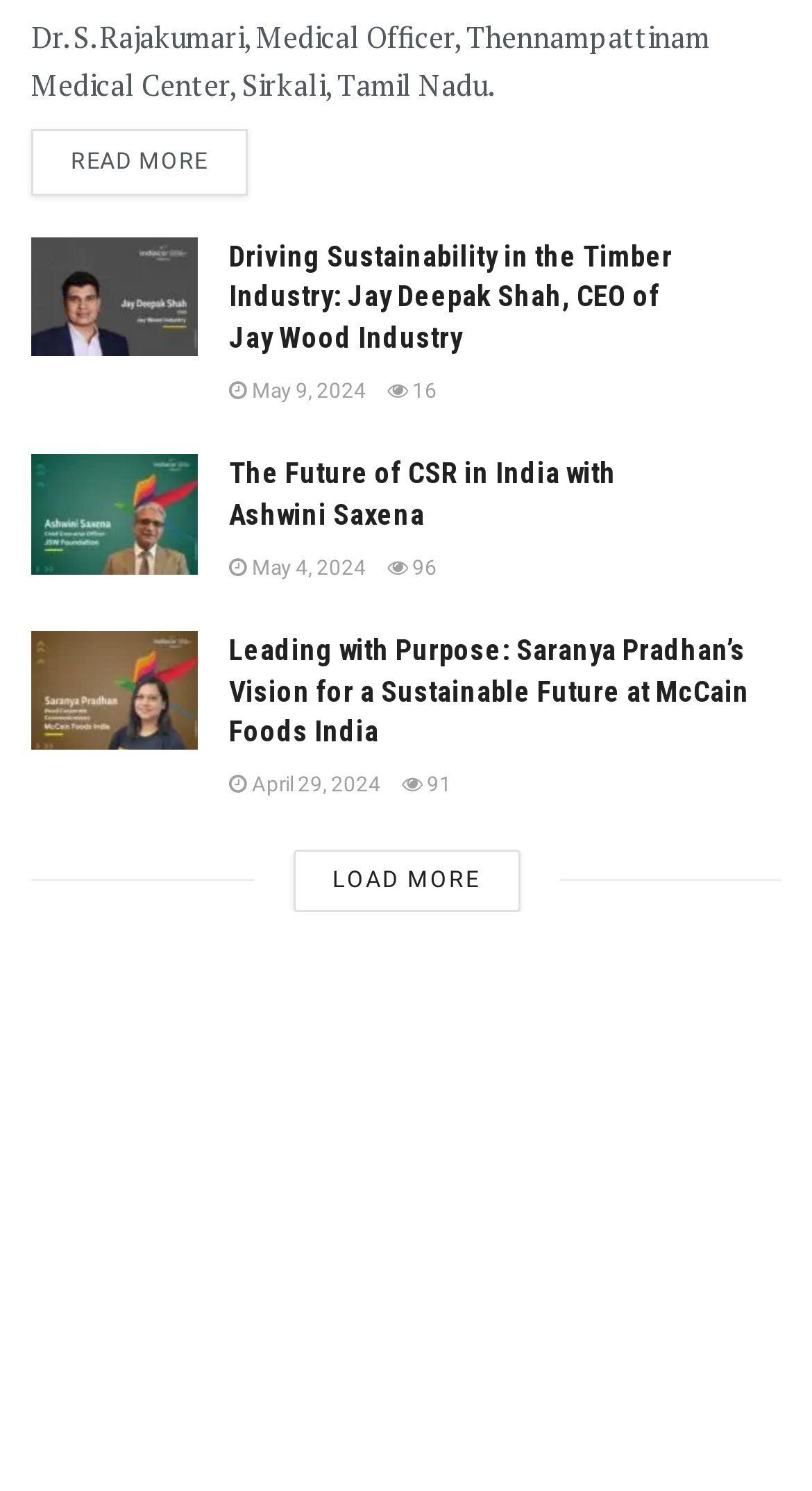What is the date of the second article?
Examine the image and give a concise answer in one word or a short phrase.

May 4, 2024